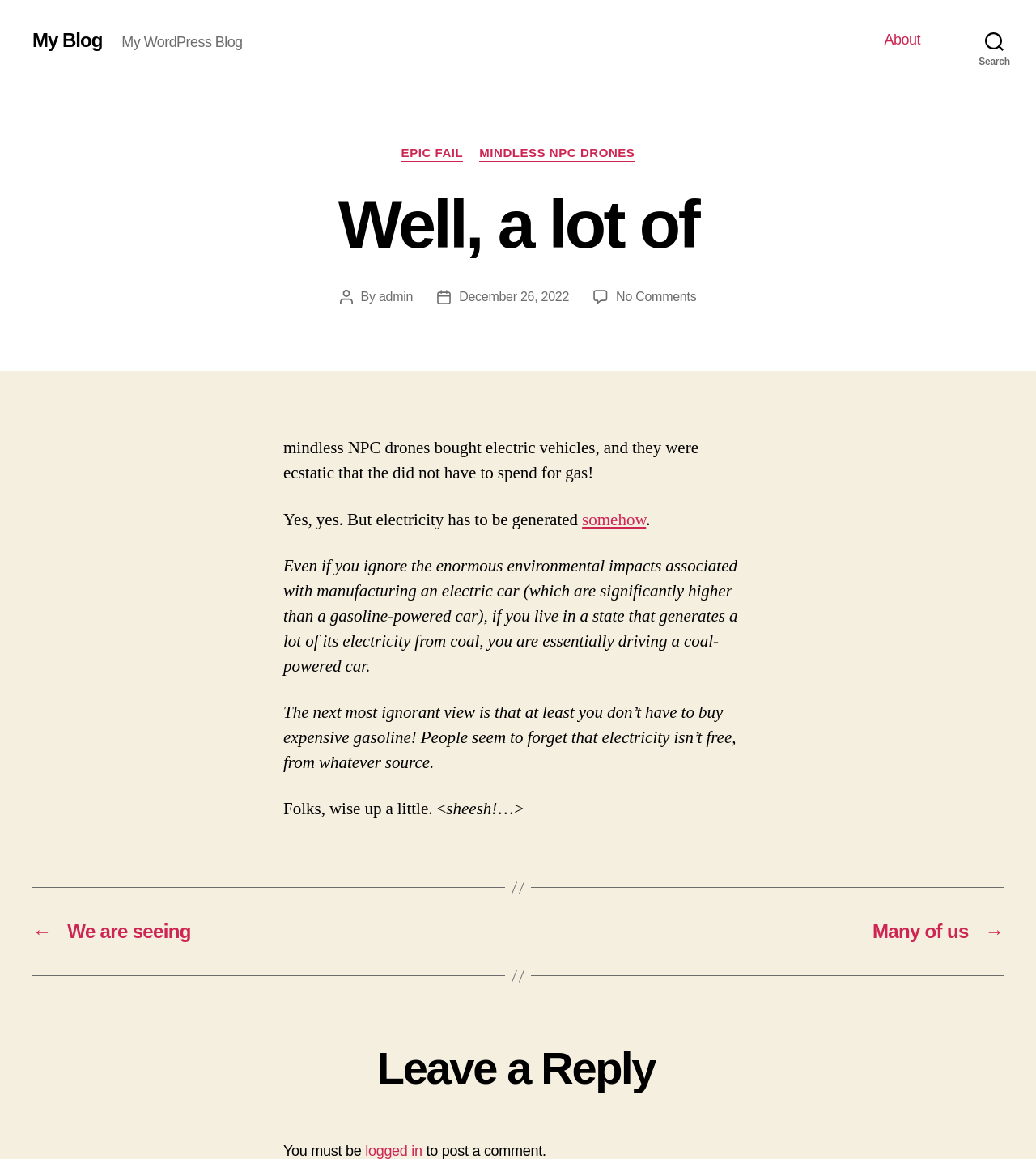What is the category of the post? Examine the screenshot and reply using just one word or a brief phrase.

EPIC FAIL